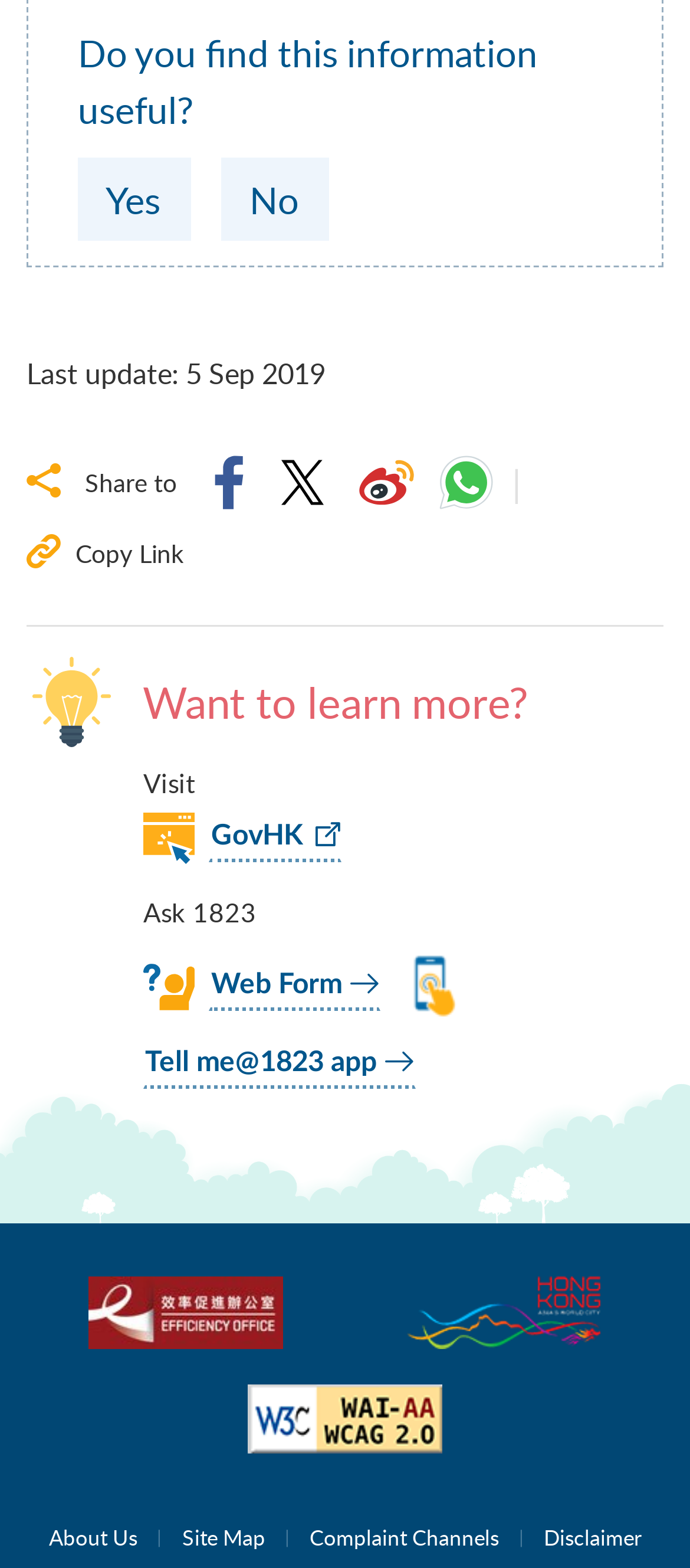Provide a one-word or short-phrase response to the question:
How many social media platforms can you share to?

4